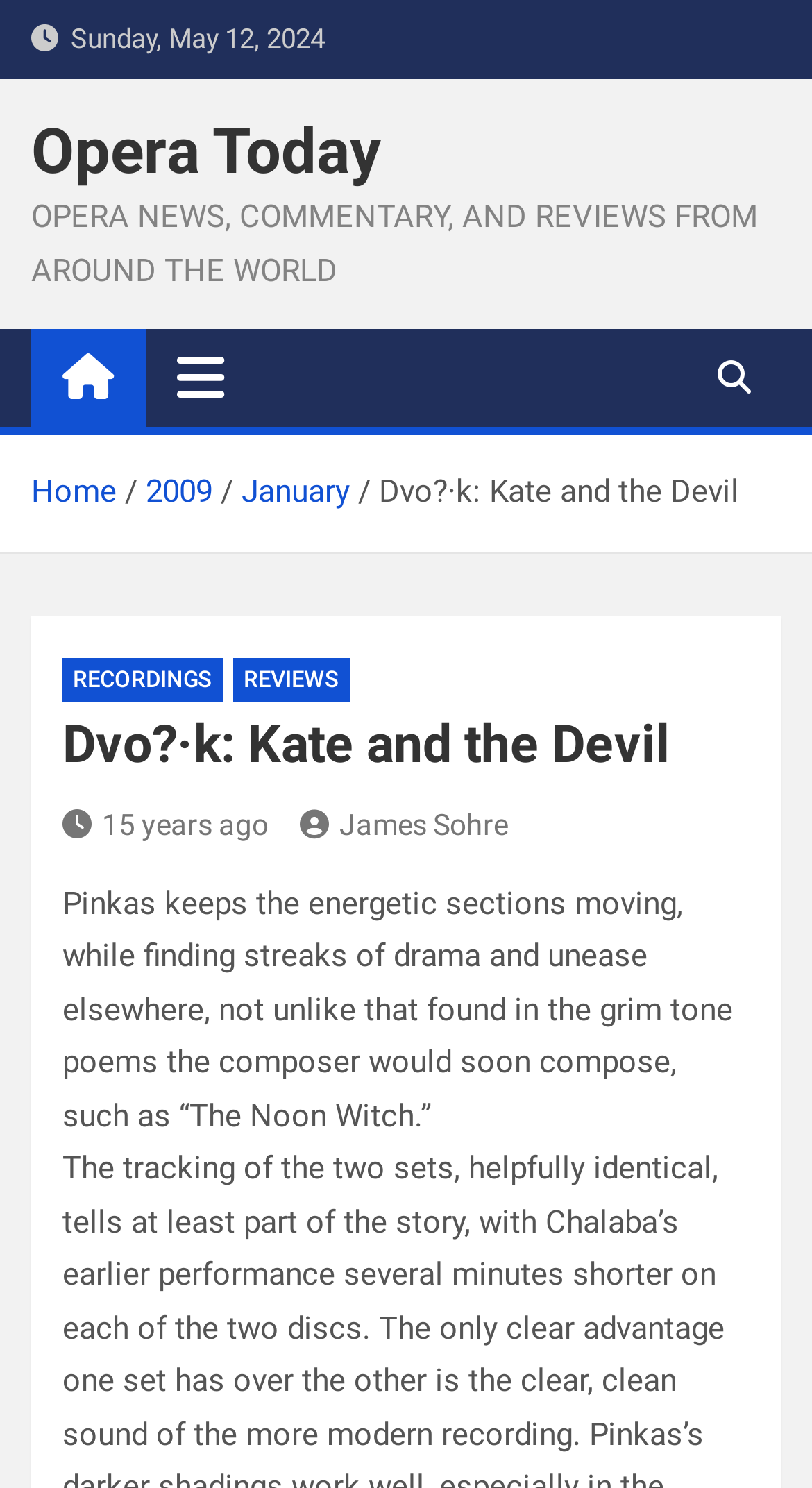Extract the text of the main heading from the webpage.

Dvo?·k: Kate and the Devil